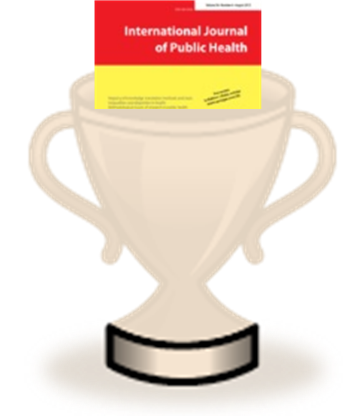Outline with detail what the image portrays.

The image features a trophy prominently displaying the front cover of the "International Journal of Public Health." The trophy, depicted in a classic design with two curved handles and a sturdy base, symbolizes achievement and recognition. The vibrant red cover of the journal, which includes the title in bold white letters, signifies its esteemed position within the field of public health. This visual representation aligns with an announcement related to awards associated with systematic reviews in public health research, highlighting the journal's commitment to encouraging high-quality academic contributions.